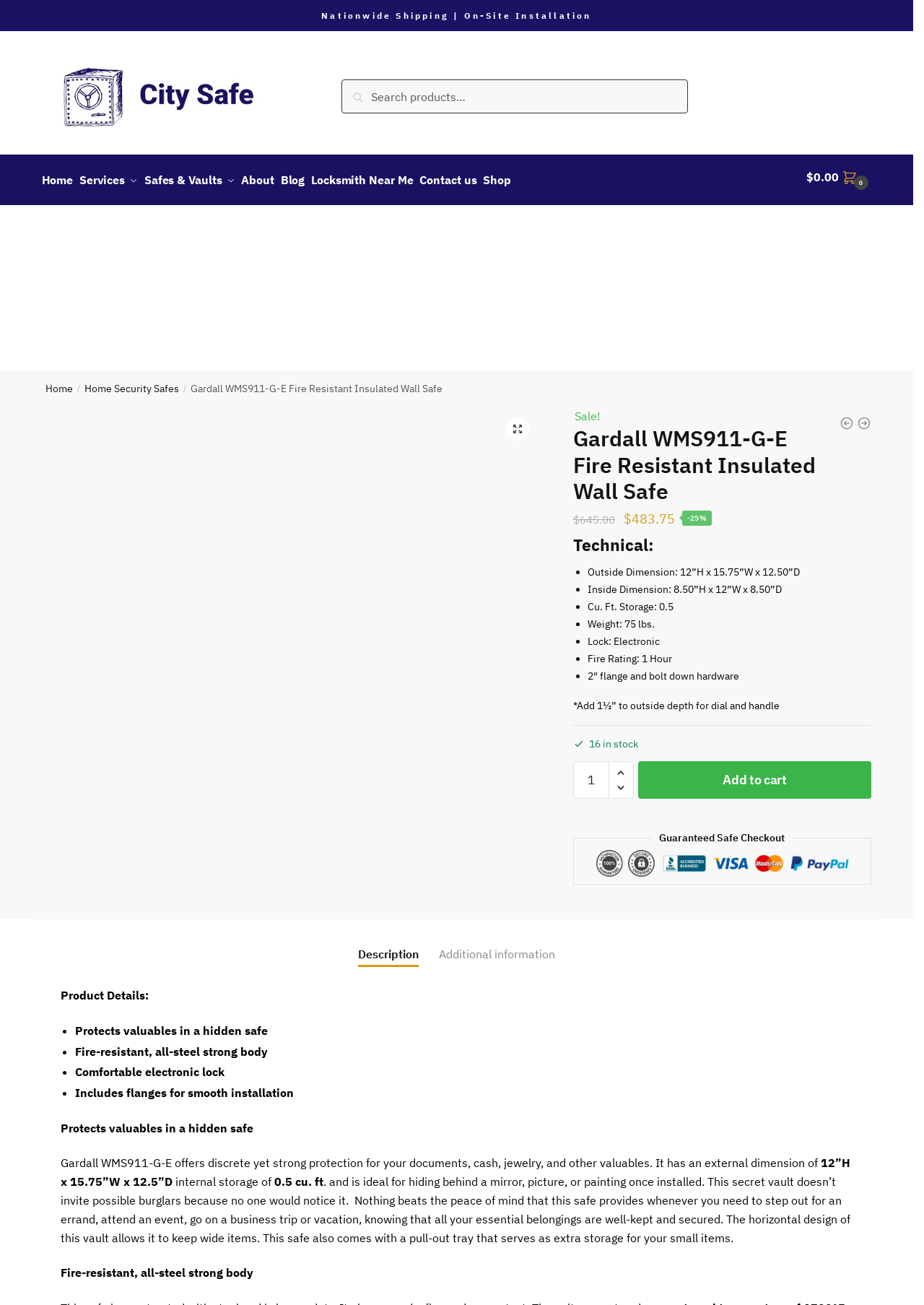Can you show the bounding box coordinates of the region to click on to complete the task described in the instruction: "Search for a product"?

[0.369, 0.061, 0.744, 0.087]